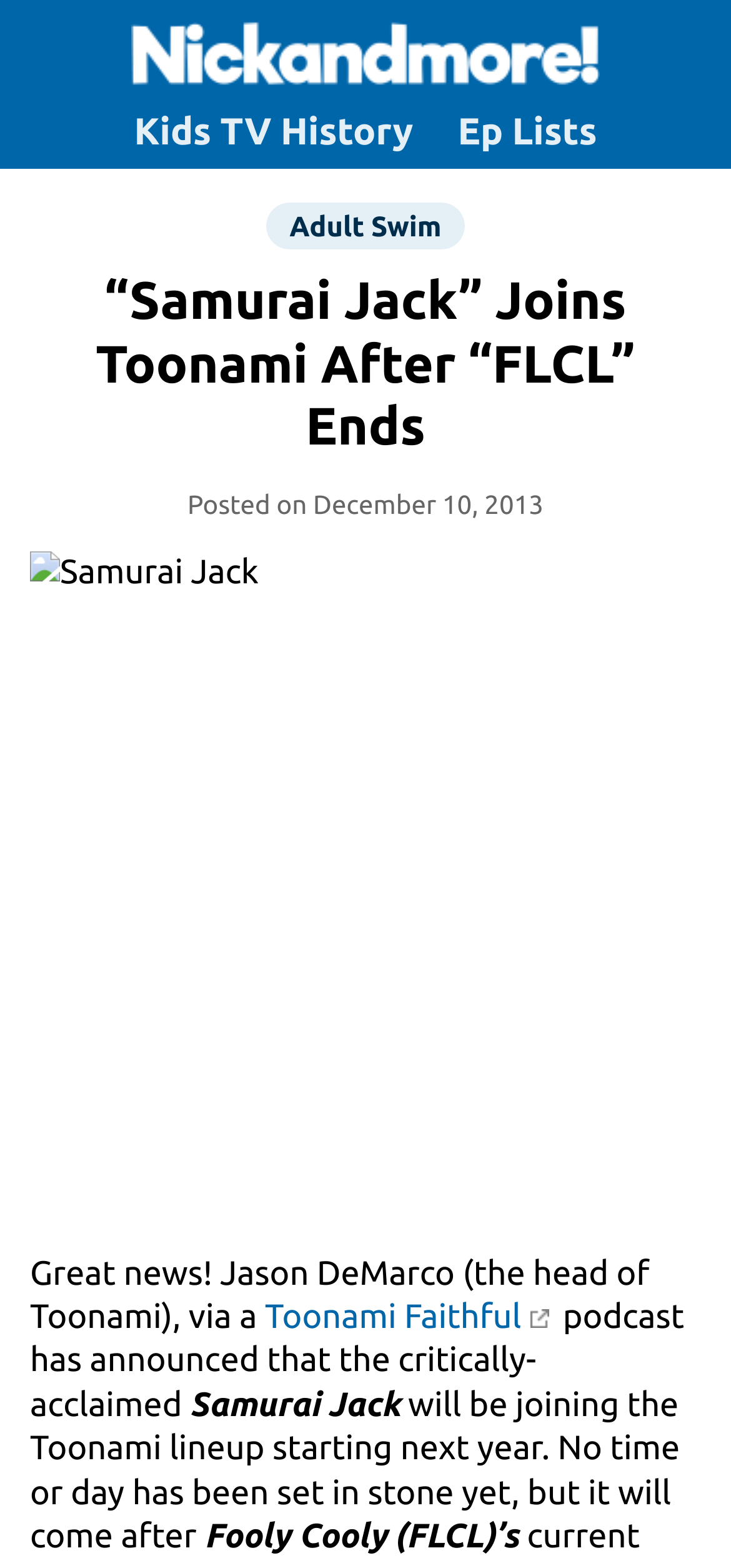When was this news published?
Please provide a single word or phrase as the answer based on the screenshot.

December 10, 2013